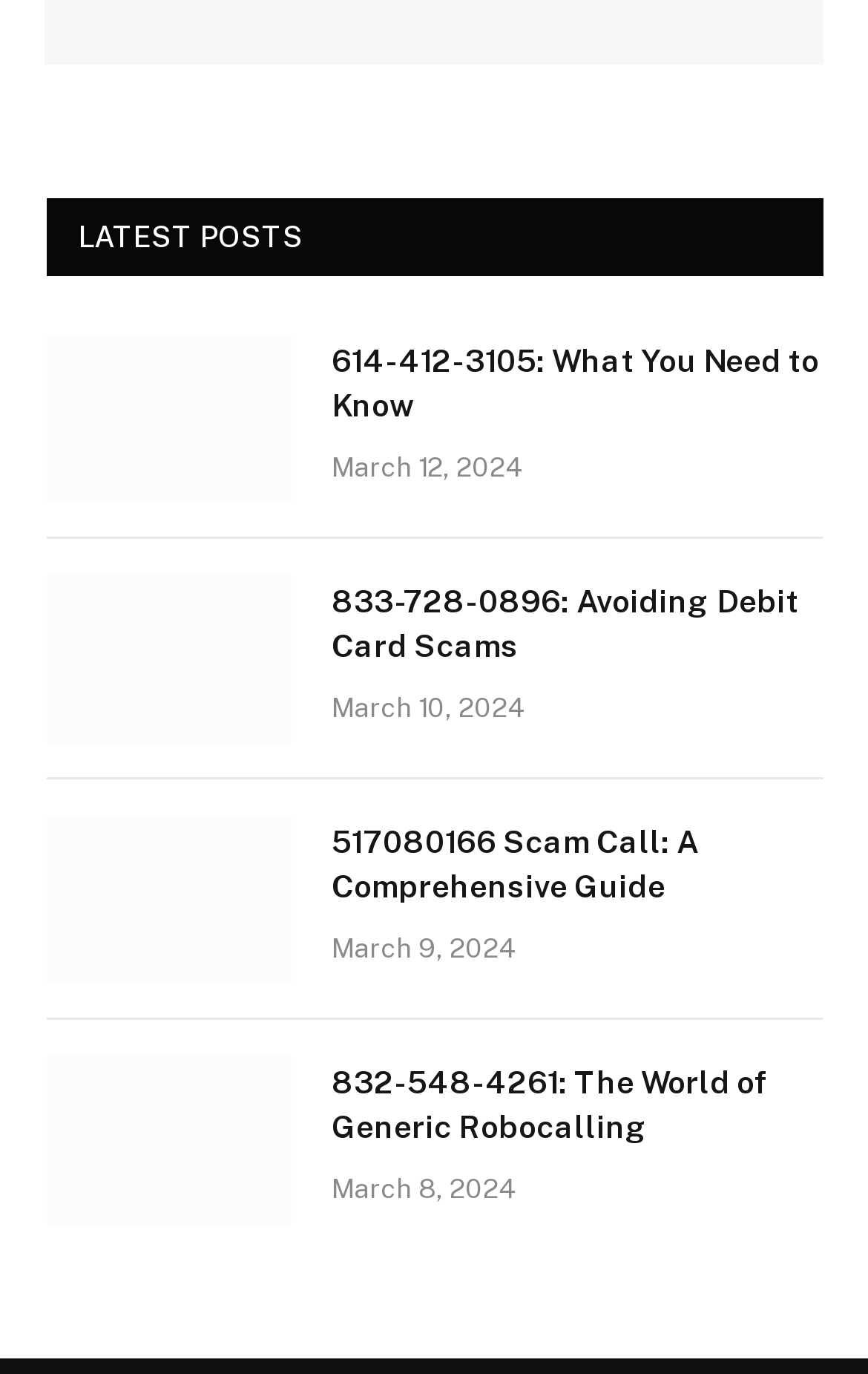Identify the coordinates of the bounding box for the element that must be clicked to accomplish the instruction: "Explore the '517080166 Scam Call: A Comprehensive Guide' article".

[0.382, 0.597, 0.949, 0.662]